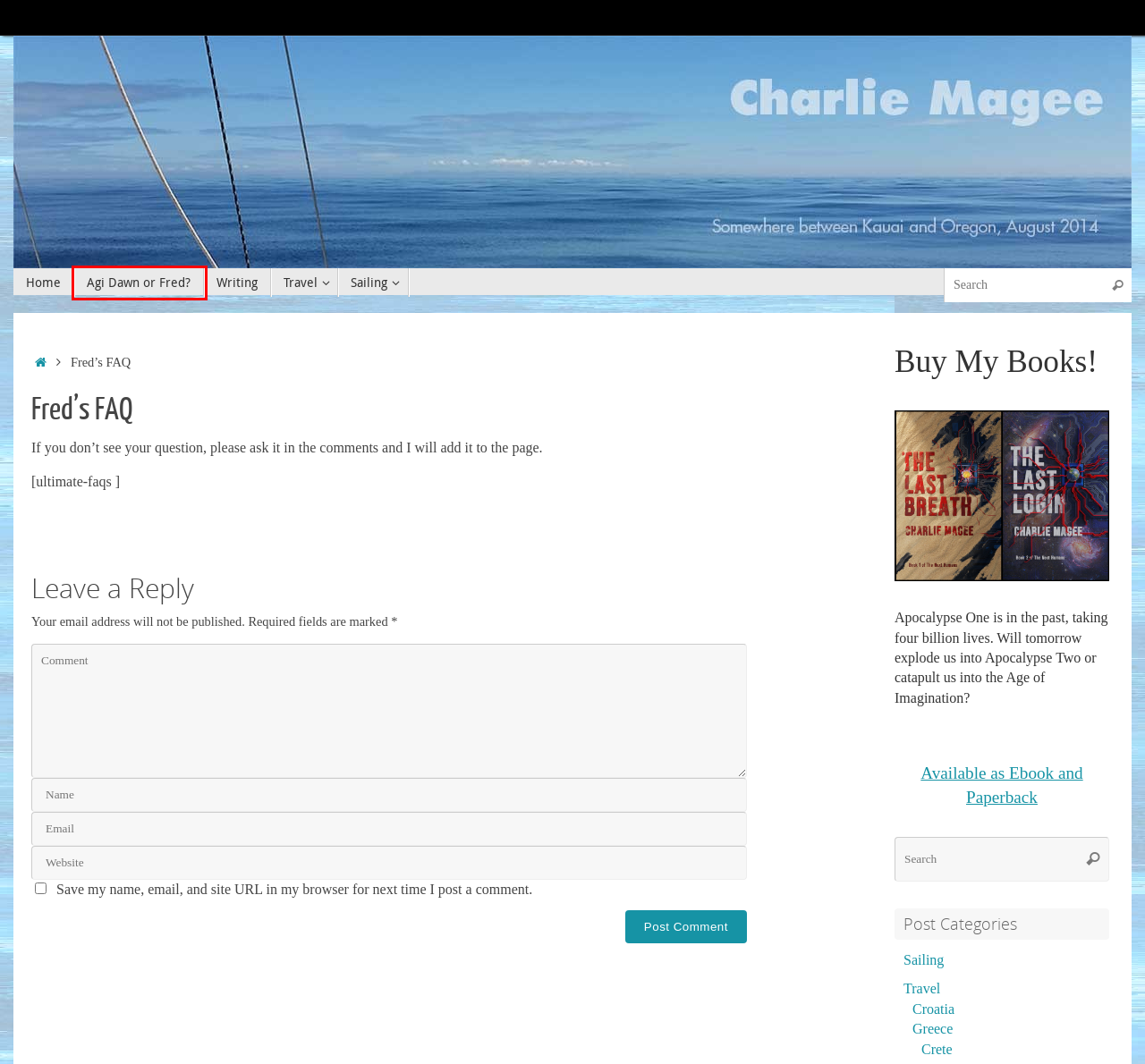Provided is a screenshot of a webpage with a red bounding box around an element. Select the most accurate webpage description for the page that appears after clicking the highlighted element. Here are the candidates:
A. Greece – charlie magee
B. Thanks Humans, I’ll Take It From Here – charlie magee
C. Sailing – charlie magee
D. Travel – charlie magee
E. charlie magee – brain dust
F. Croatia – charlie magee
G. Writing – charlie magee
H. Montenegro – charlie magee

B